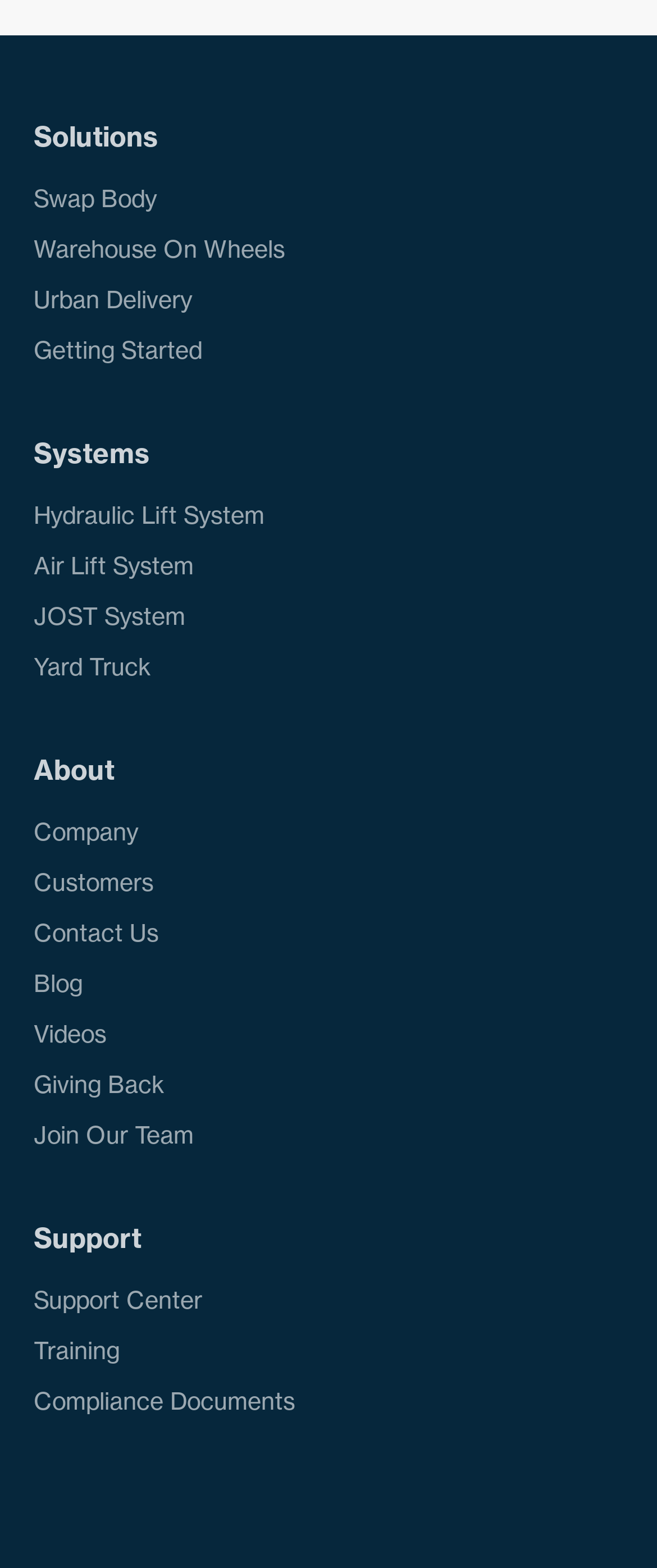Can you determine the bounding box coordinates of the area that needs to be clicked to fulfill the following instruction: "Call the tour operator"?

None